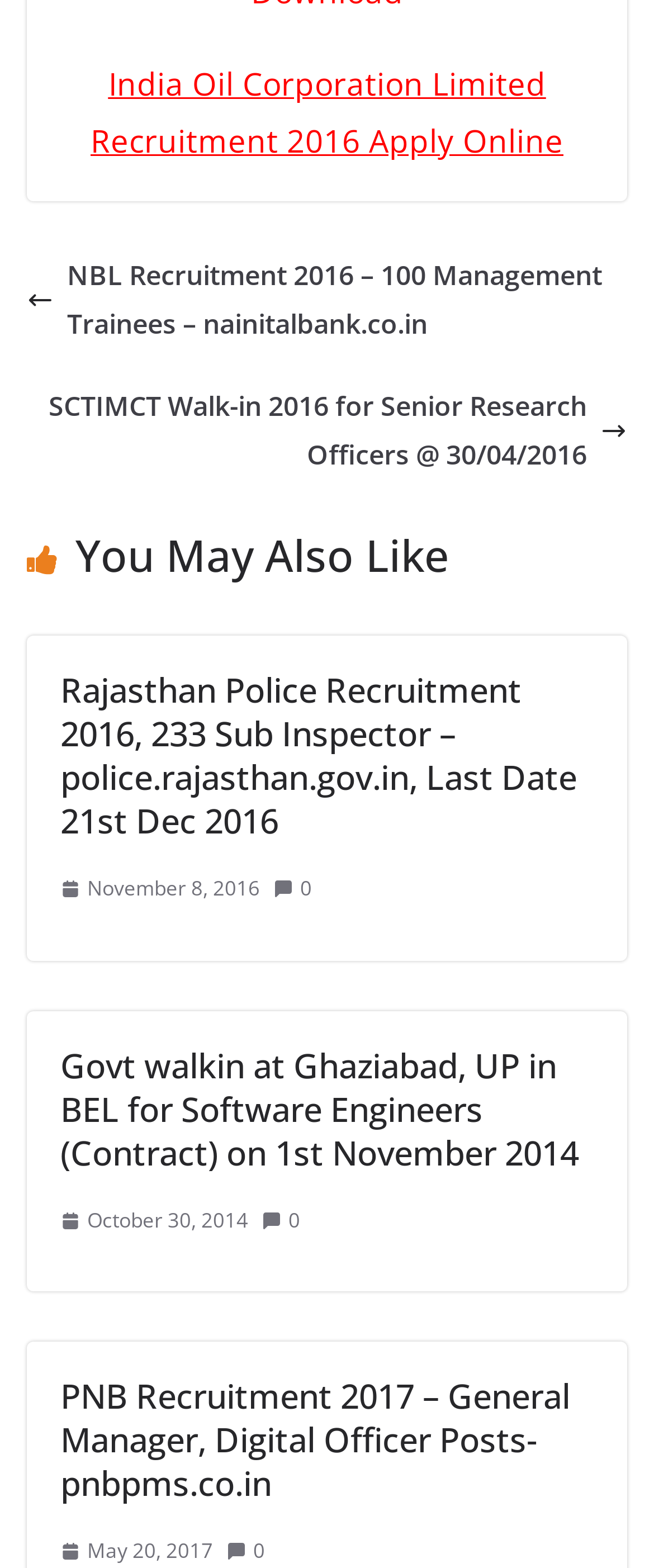Find the bounding box coordinates for the HTML element specified by: "October 30, 2014".

[0.092, 0.767, 0.379, 0.79]